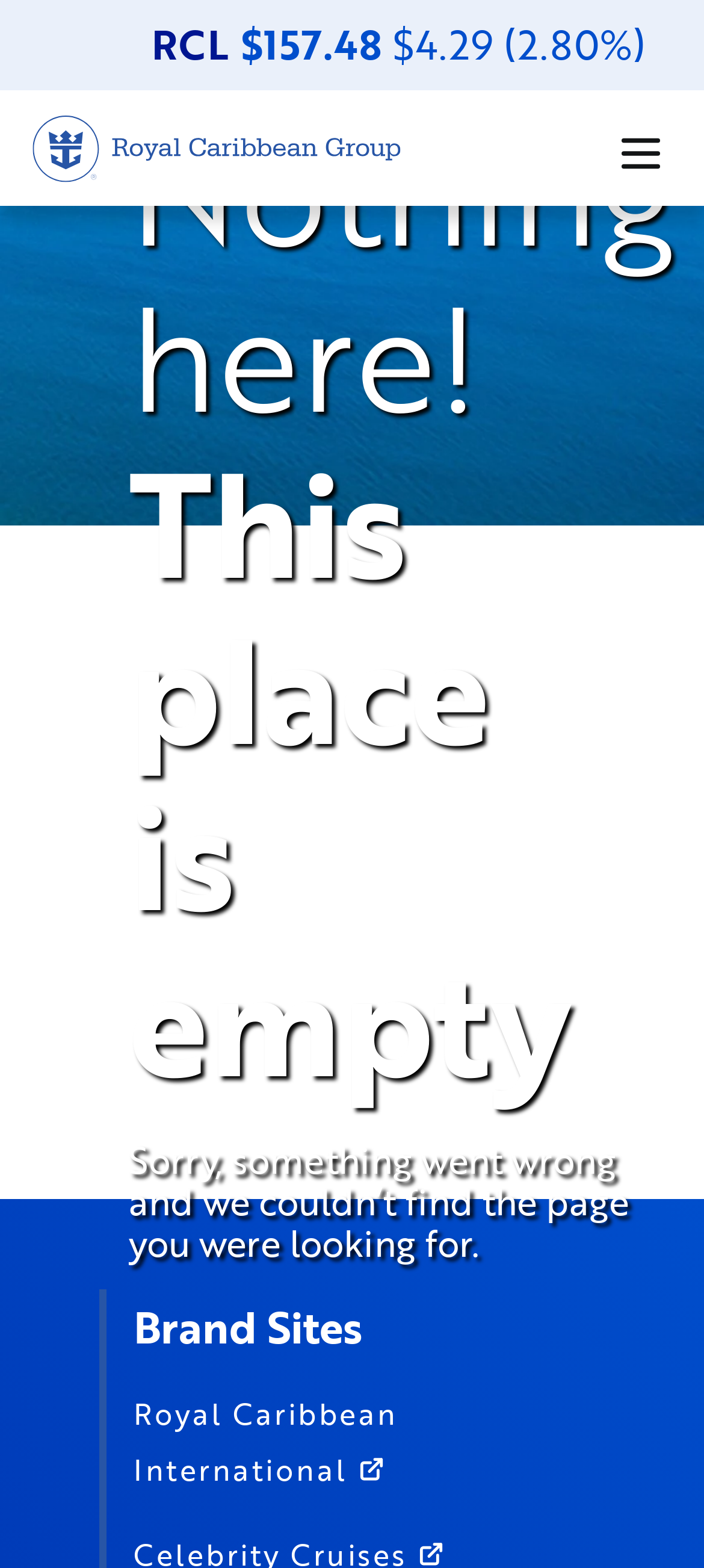Please analyze the image and provide a thorough answer to the question:
What is the price displayed on the top?

I found a StaticText element with the text '$157.48' at the top of the page, which appears to be a price.